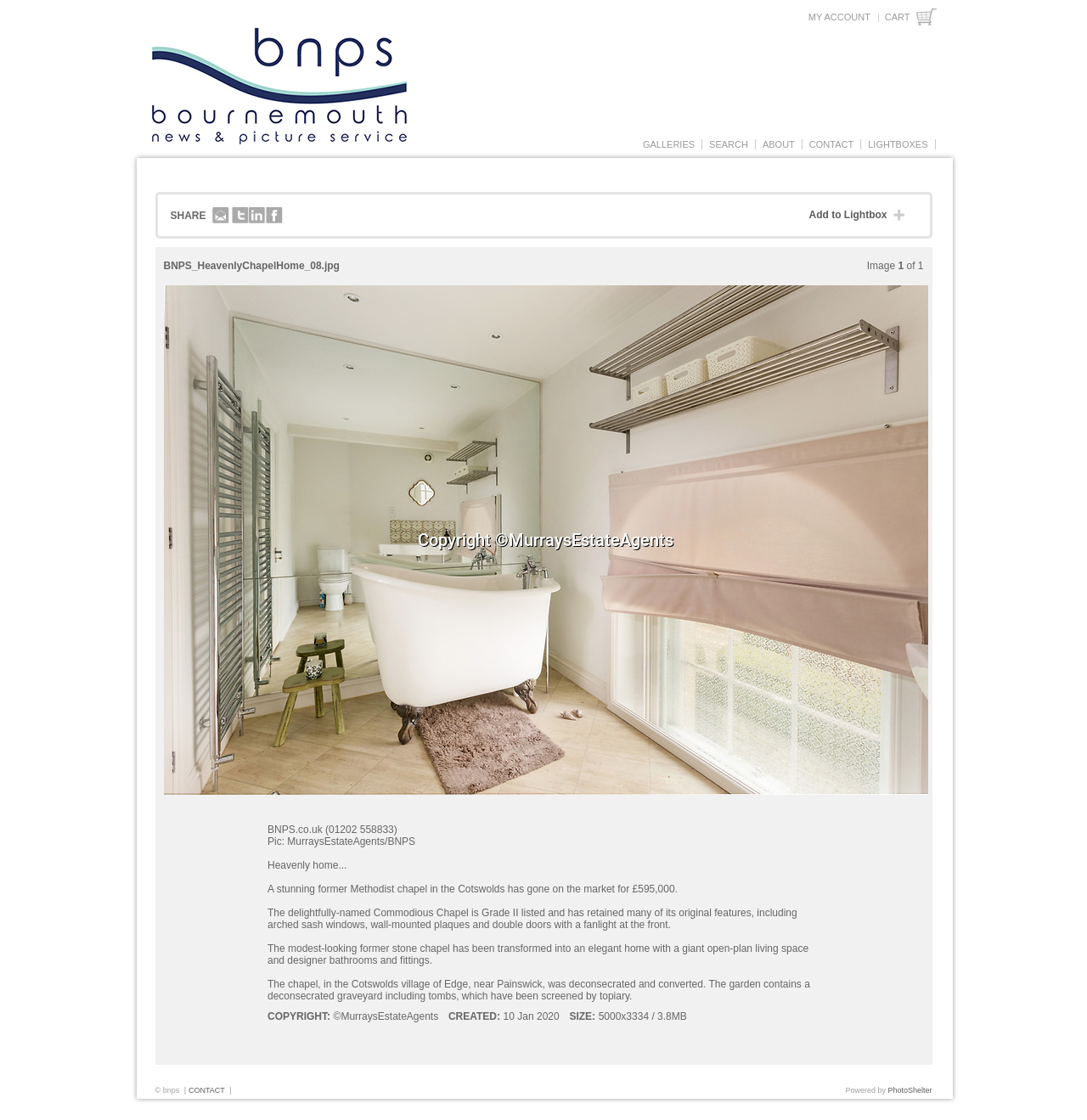What is the size of the image?
Look at the image and construct a detailed response to the question.

I found the answer by reading the text at the bottom of the page, which mentions 'SIZE: 5000x3334 / 3.8MB'.